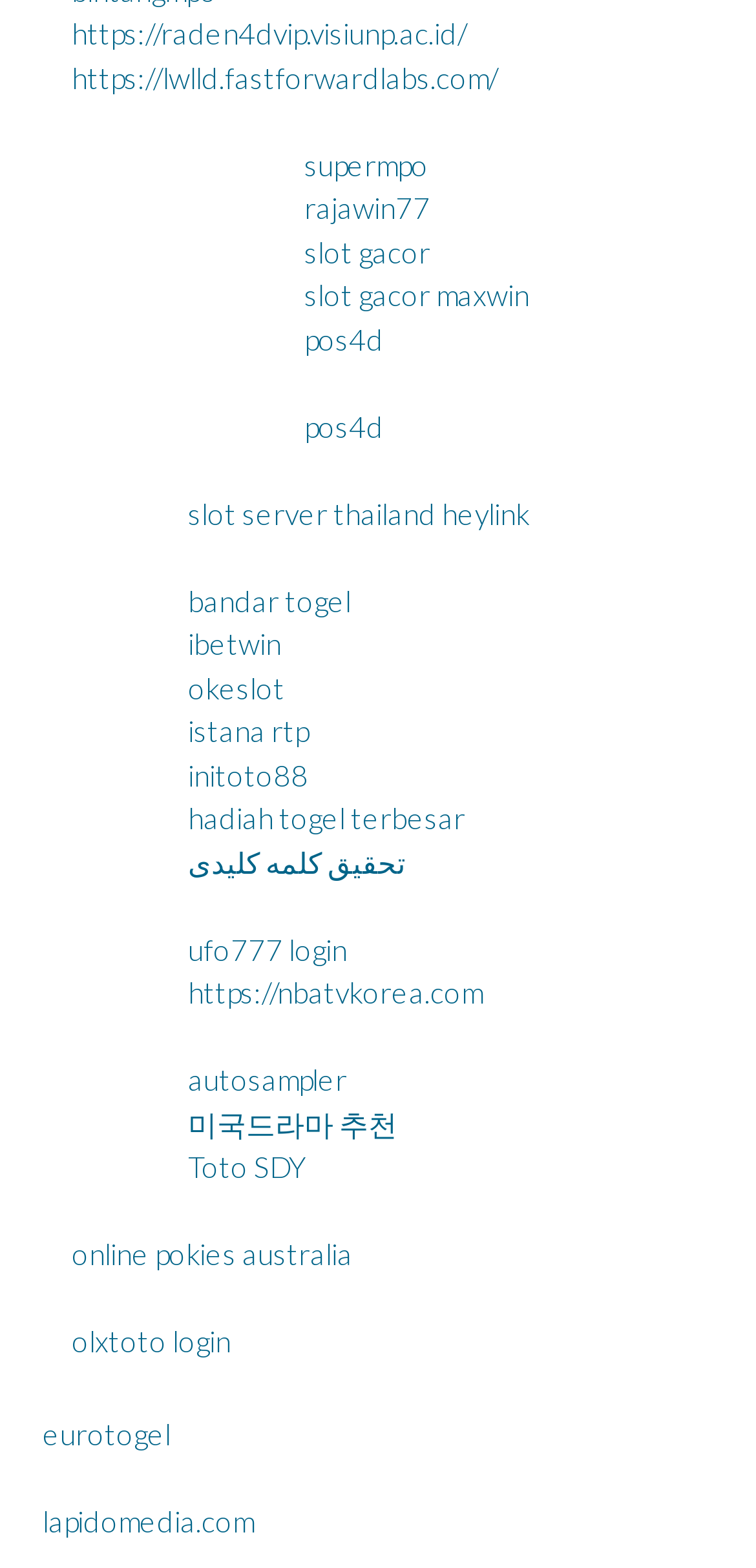Determine the bounding box coordinates of the clickable element to achieve the following action: 'access online pokies australia'. Provide the coordinates as four float values between 0 and 1, formatted as [left, top, right, bottom].

[0.095, 0.789, 0.467, 0.811]